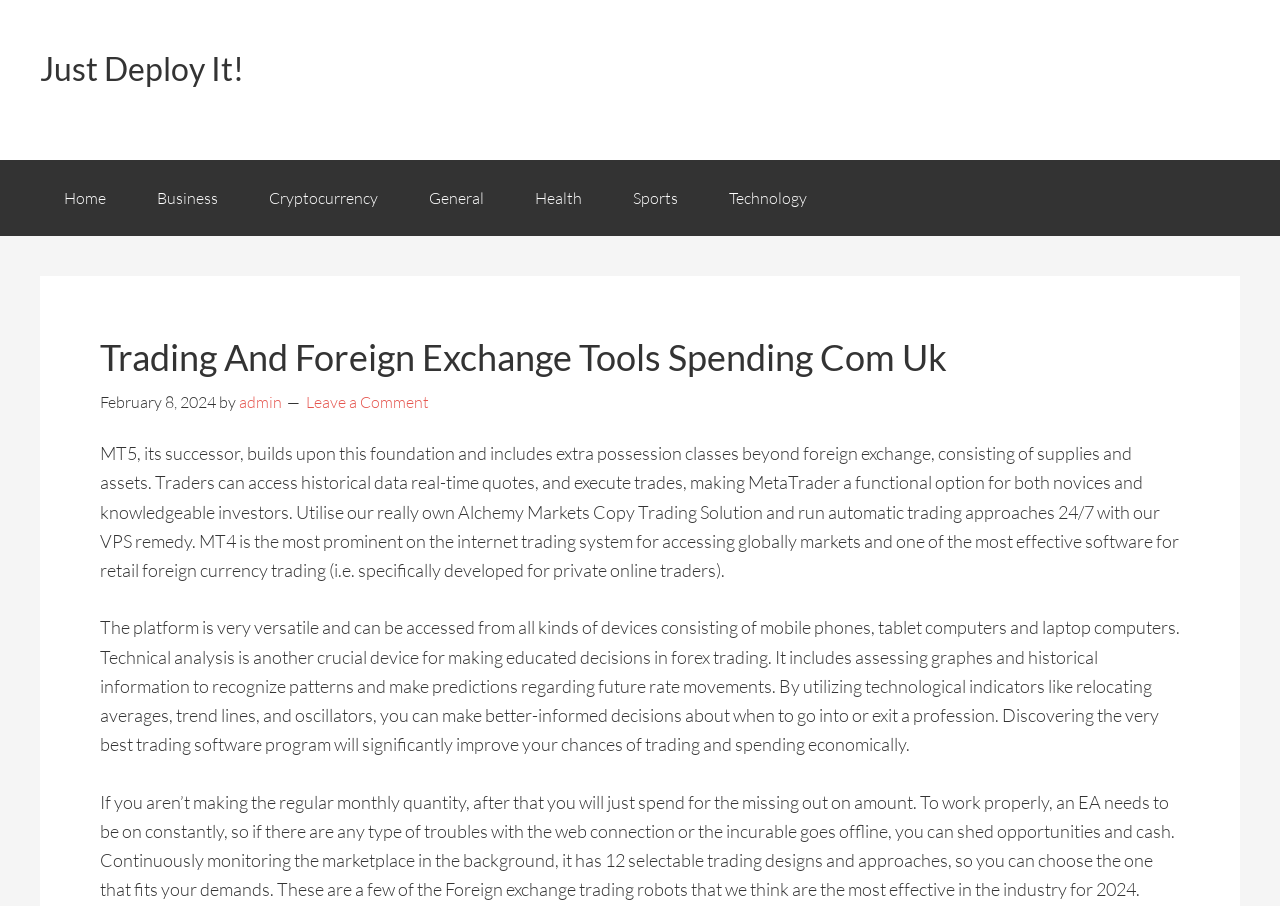Locate the bounding box coordinates of the area that needs to be clicked to fulfill the following instruction: "Learn about MOTHERCARE SPIDERS". The coordinates should be in the format of four float numbers between 0 and 1, namely [left, top, right, bottom].

None